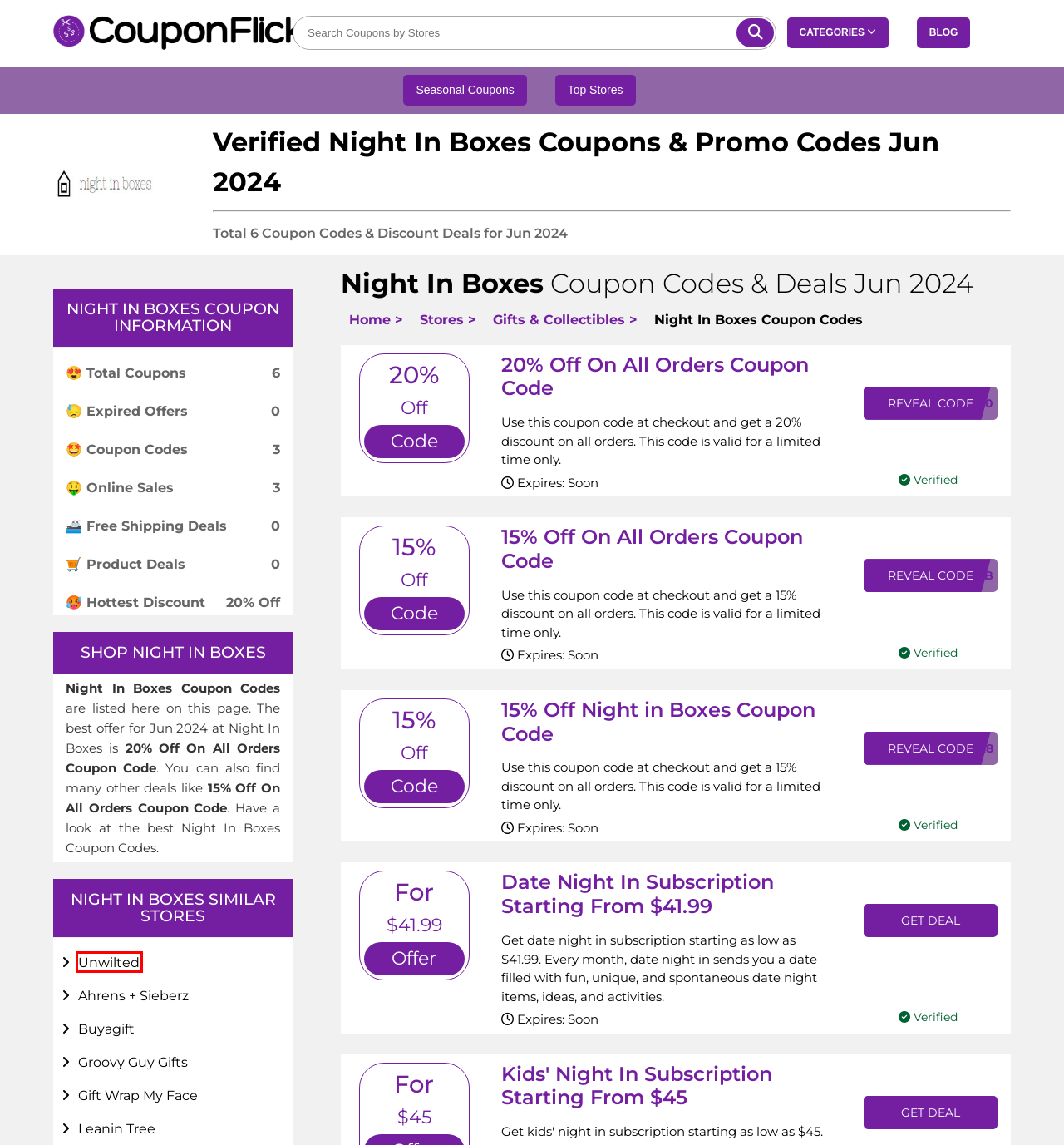Look at the screenshot of a webpage where a red bounding box surrounds a UI element. Your task is to select the best-matching webpage description for the new webpage after you click the element within the bounding box. The available options are:
A. Up to 60% Unwilted Coupon Codes & Unwilted Discounts Jun 2024
B. Up to 60% Gift Wrap My Face Coupon Codes & Gift Wrap My Face Discounts Jun 2024
C. Up to 60% Ahrens + Sieberz Coupon Codes & Ahrens + Sieberz Discounts Jun 2024
D. CouponFlick Blog - All Details About Online Shopping & Saving Tips
E. Up to 60% Leanin Tree Coupon Codes & Leanin Tree Discounts Jun 2024
F. Up to 60% Groovy Guy Gifts Coupon Codes & Groovy Guy Gifts Discounts Jun 2024
G. Gifts and Collectibles | Best Deals & Discounts | CouponFlick
H. CouponFlick - Verified Coupons, Promo Codes & Discounts 2024

A